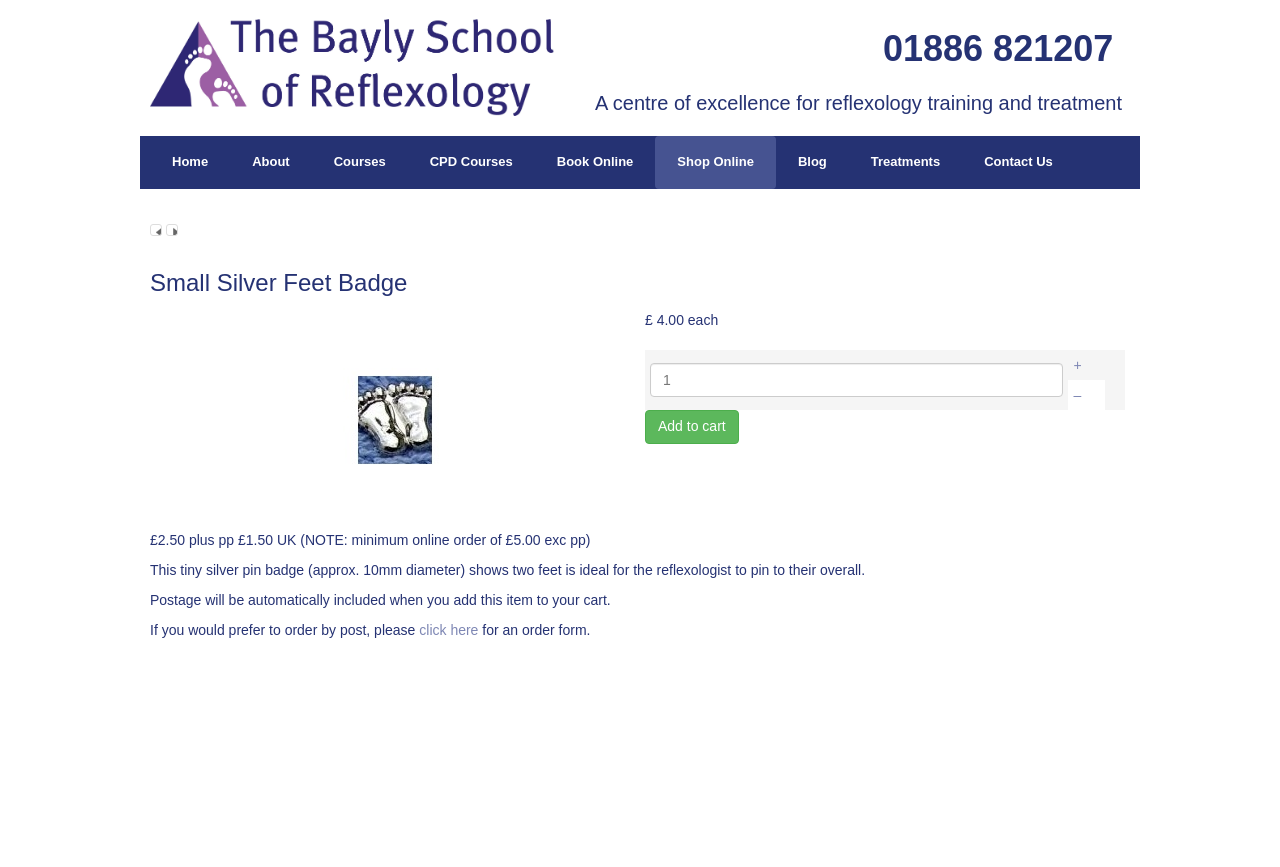Identify and provide the bounding box coordinates of the UI element described: "Sale!". The coordinates should be formatted as [left, top, right, bottom], with each number being a float between 0 and 1.

None